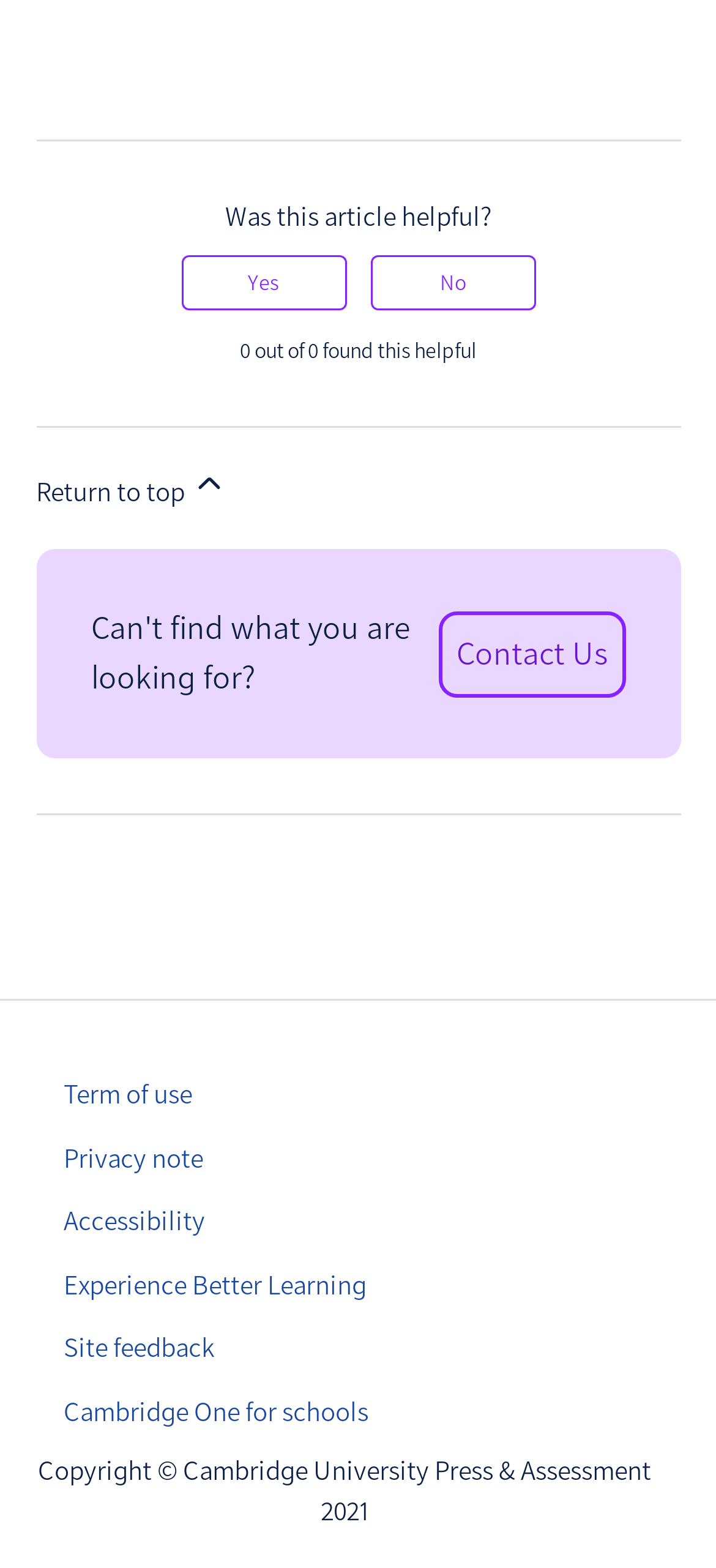Please pinpoint the bounding box coordinates for the region I should click to adhere to this instruction: "Return to top".

[0.05, 0.272, 0.95, 0.35]